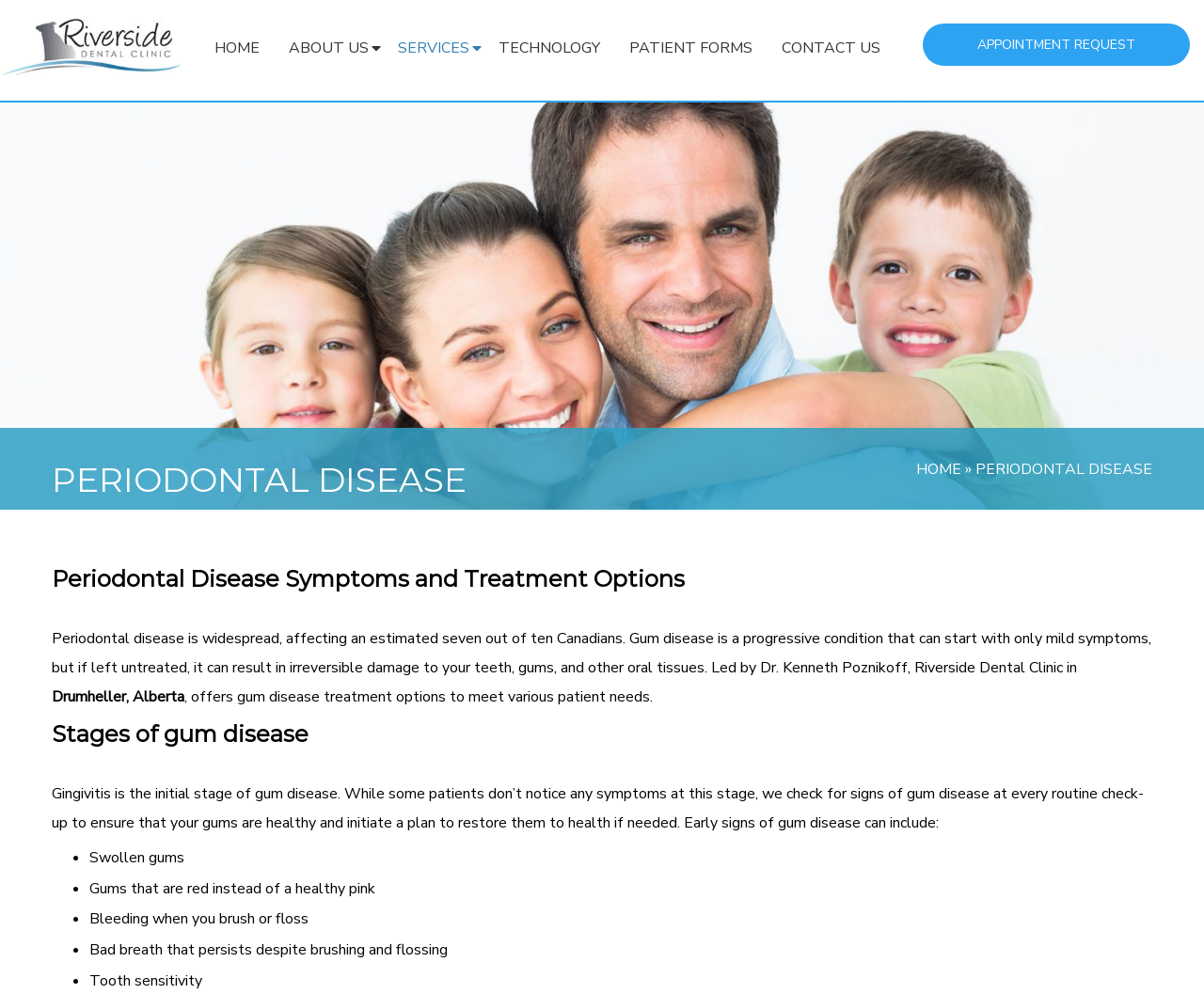How many links are there in the 'SERVICES' section?
Based on the image, provide your answer in one word or phrase.

7